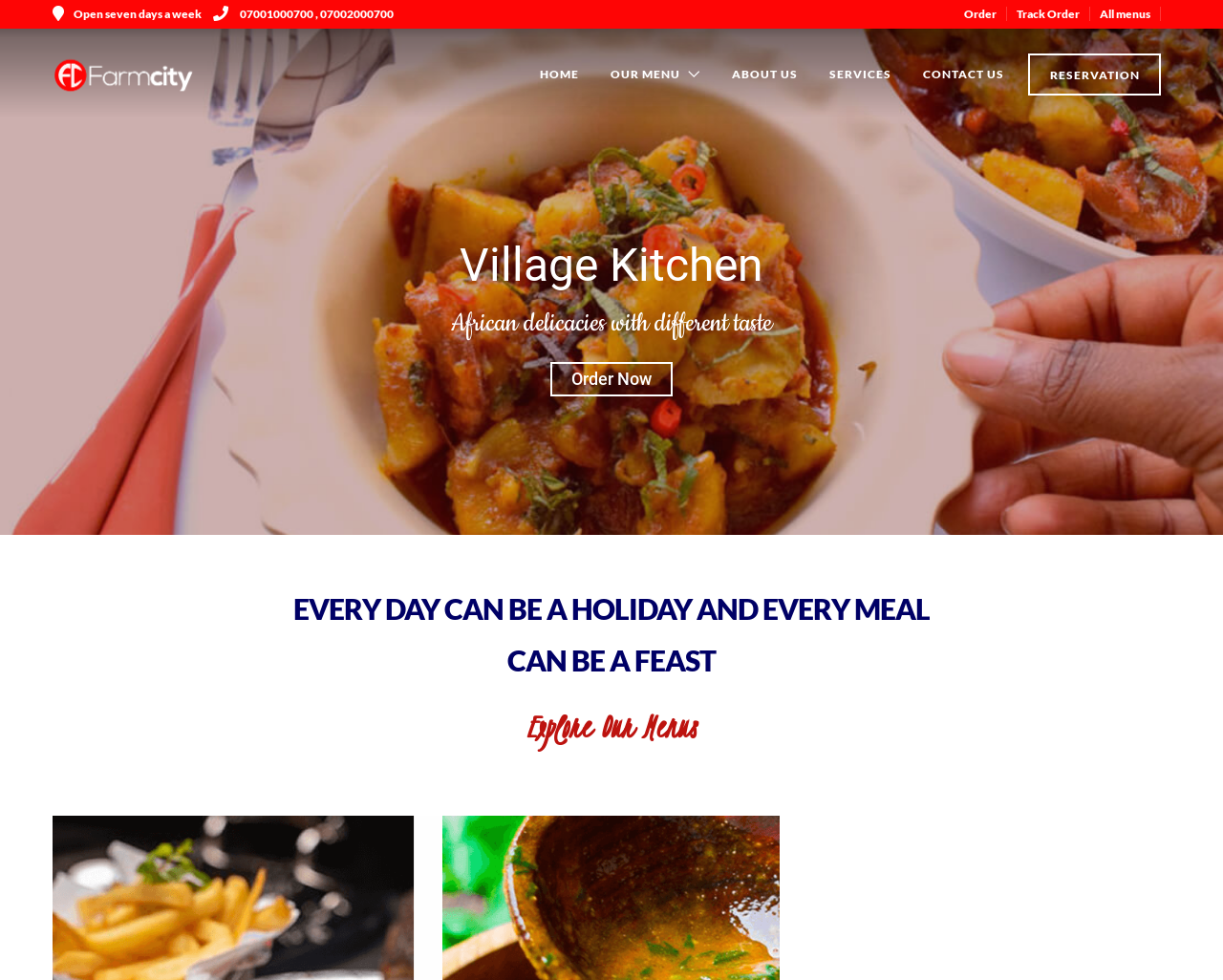Explain the webpage in detail, including its primary components.

The webpage is about Farm City Restaurant, which claims to be the best restaurant in Lekki. At the top, there are three links: "Order", "Track Order", and "All menus", positioned side by side. Below these links, there is a static text "Open seven days a week" followed by a phone number link with an icon. 

To the left of these elements, there is a layout table containing a link to "Farm City Restaurant" with an accompanying image. On the right side, there is another layout table with a link to "RESERVATION". 

In the middle of the page, there is a horizontal navigation menu with five links: "HOME", "OUR MENU", "ABOUT US", "SERVICES", and "CONTACT US". 

Below the navigation menu, there is a section with a heading "Village Kitchen" and a description "African delicacies with different taste". This section also contains a call-to-action link "Order Now". 

Further down, there is a promotional text "EVERY DAY CAN BE A HOLIDAY AND EVERY MEAL CAN BE A FEAST" followed by a link "Explore Our Menus".